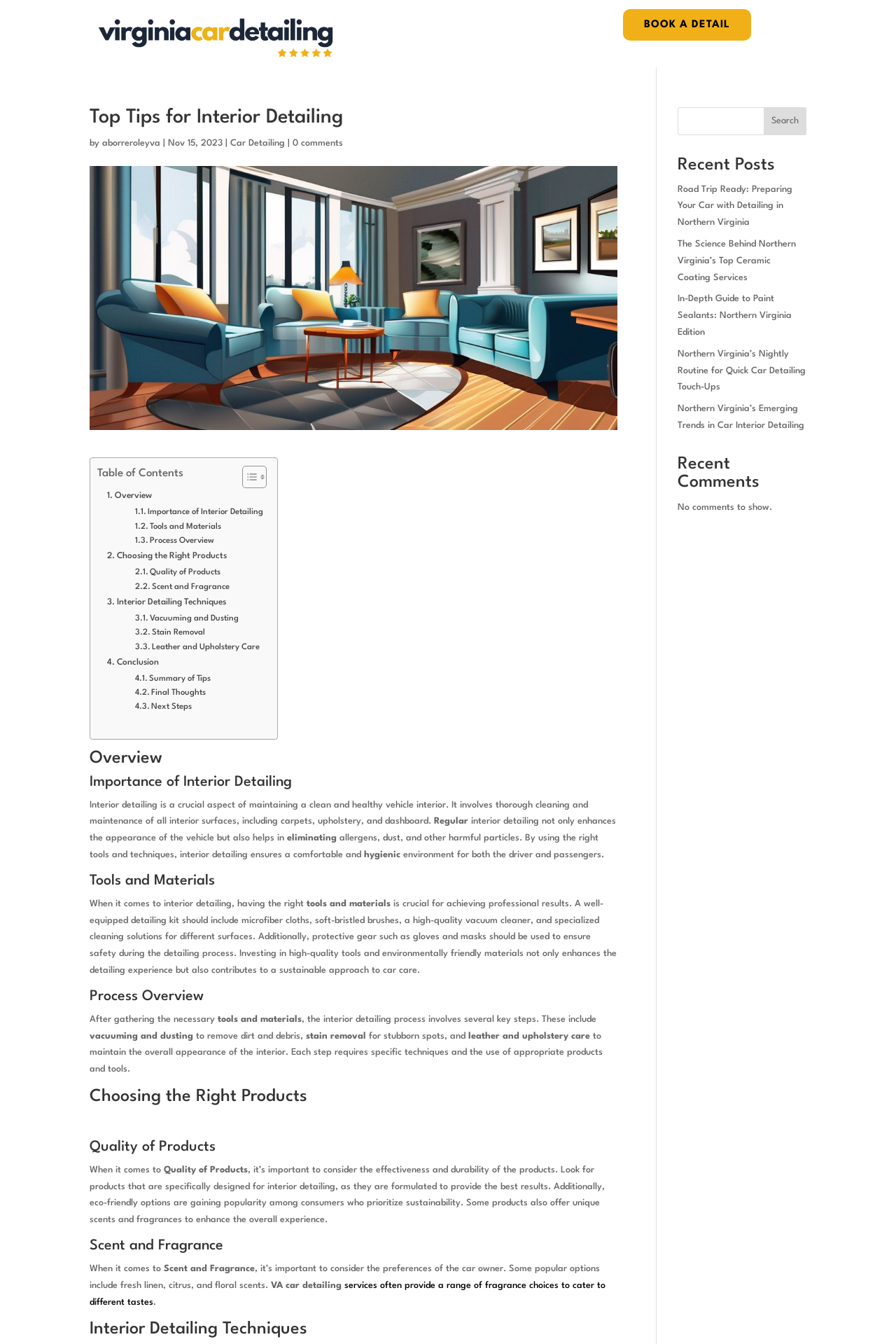Using the information from the screenshot, answer the following question thoroughly:
What is the main topic of this webpage?

Based on the webpage content, including the headings and paragraphs, it is clear that the main topic of this webpage is interior detailing, which involves cleaning and maintaining the interior of a vehicle.